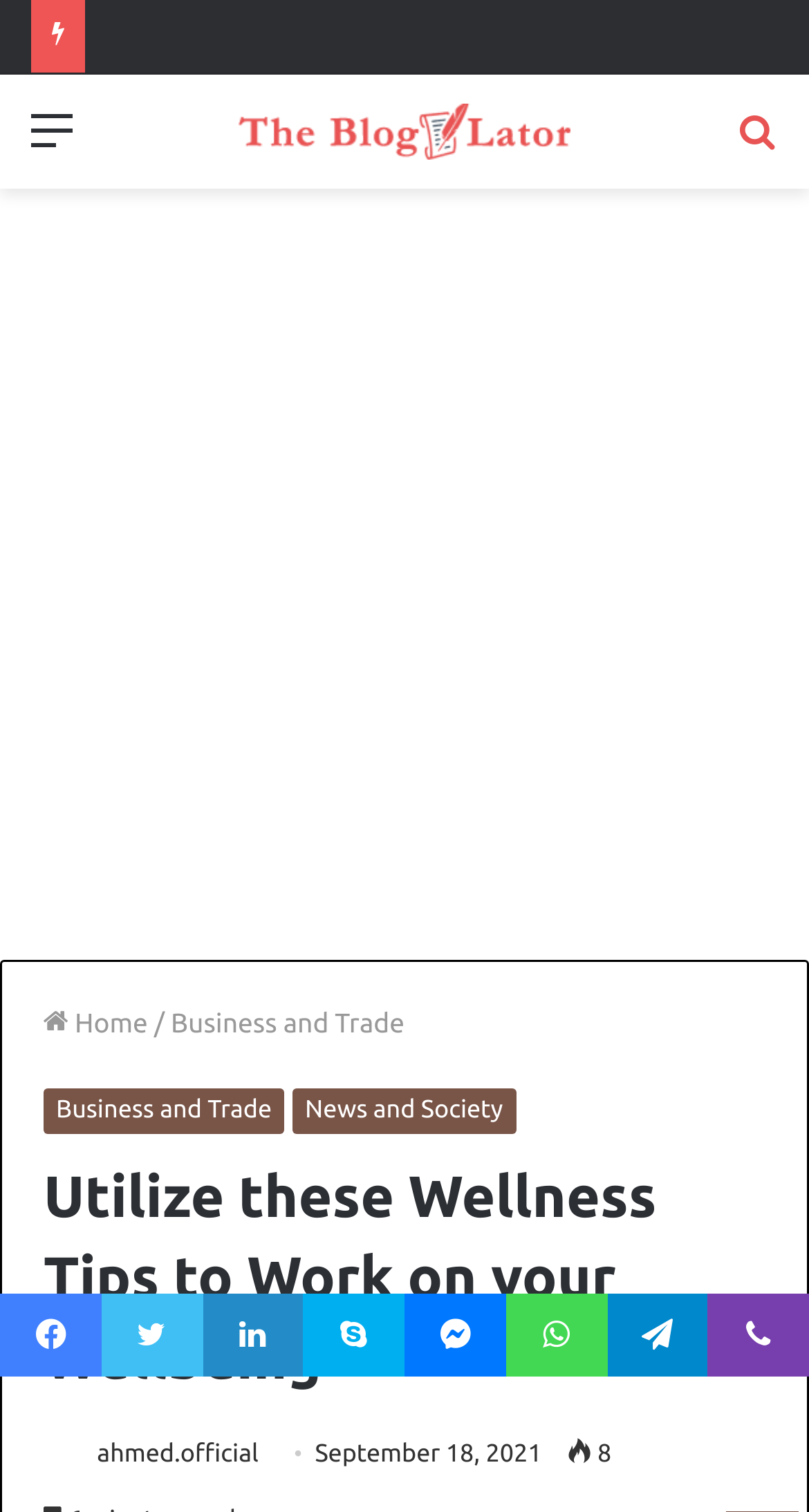Determine the bounding box coordinates of the region to click in order to accomplish the following instruction: "Search for something". Provide the coordinates as four float numbers between 0 and 1, specifically [left, top, right, bottom].

[0.91, 0.066, 0.962, 0.128]